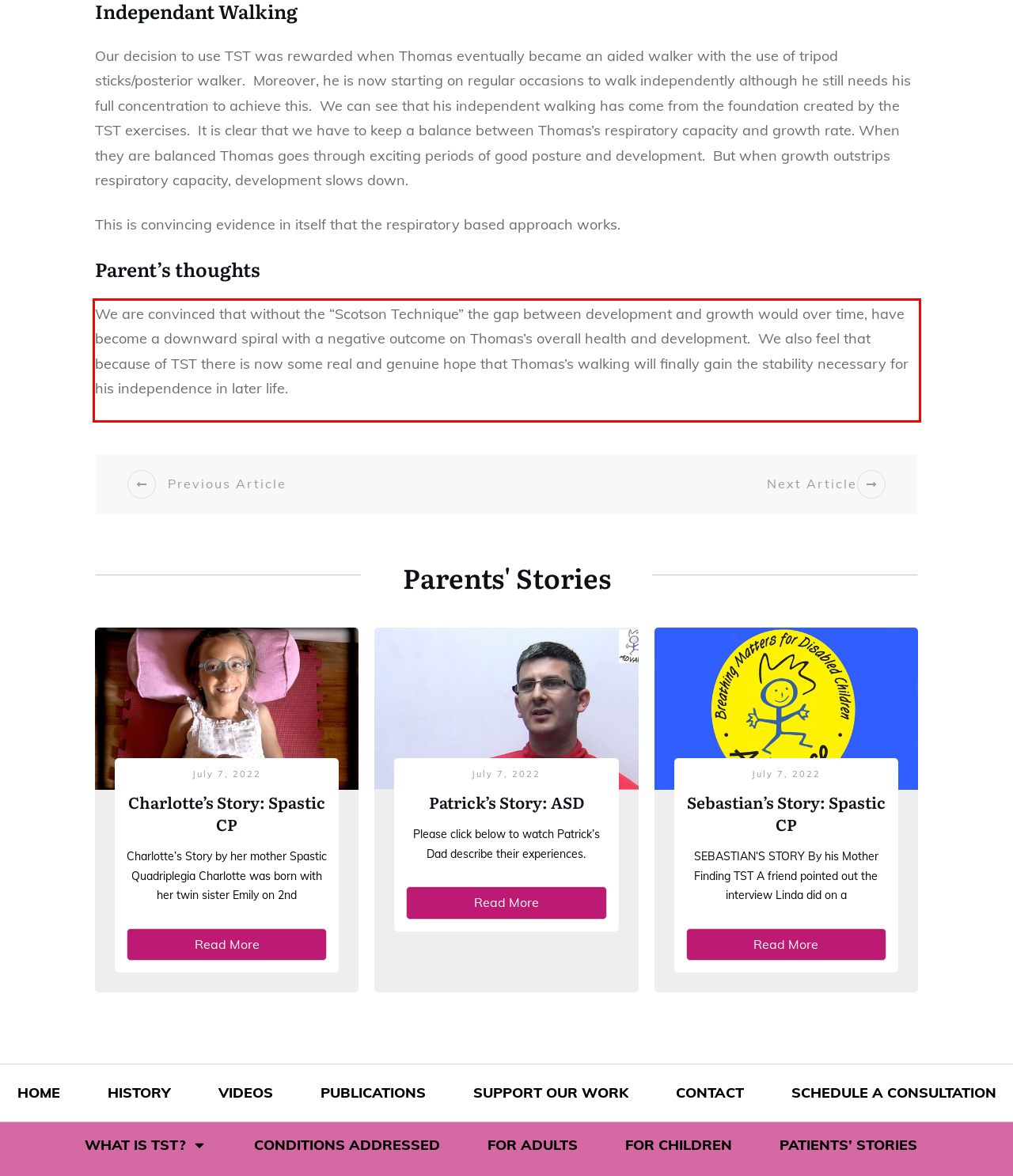Please extract the text content from the UI element enclosed by the red rectangle in the screenshot.

We are convinced that without the “Scotson Technique” the gap between development and growth would over time, have become a downward spiral with a negative outcome on Thomas’s overall health and development. We also feel that because of TST there is now some real and genuine hope that Thomas’s walking will finally gain the stability necessary for his independence in later life.